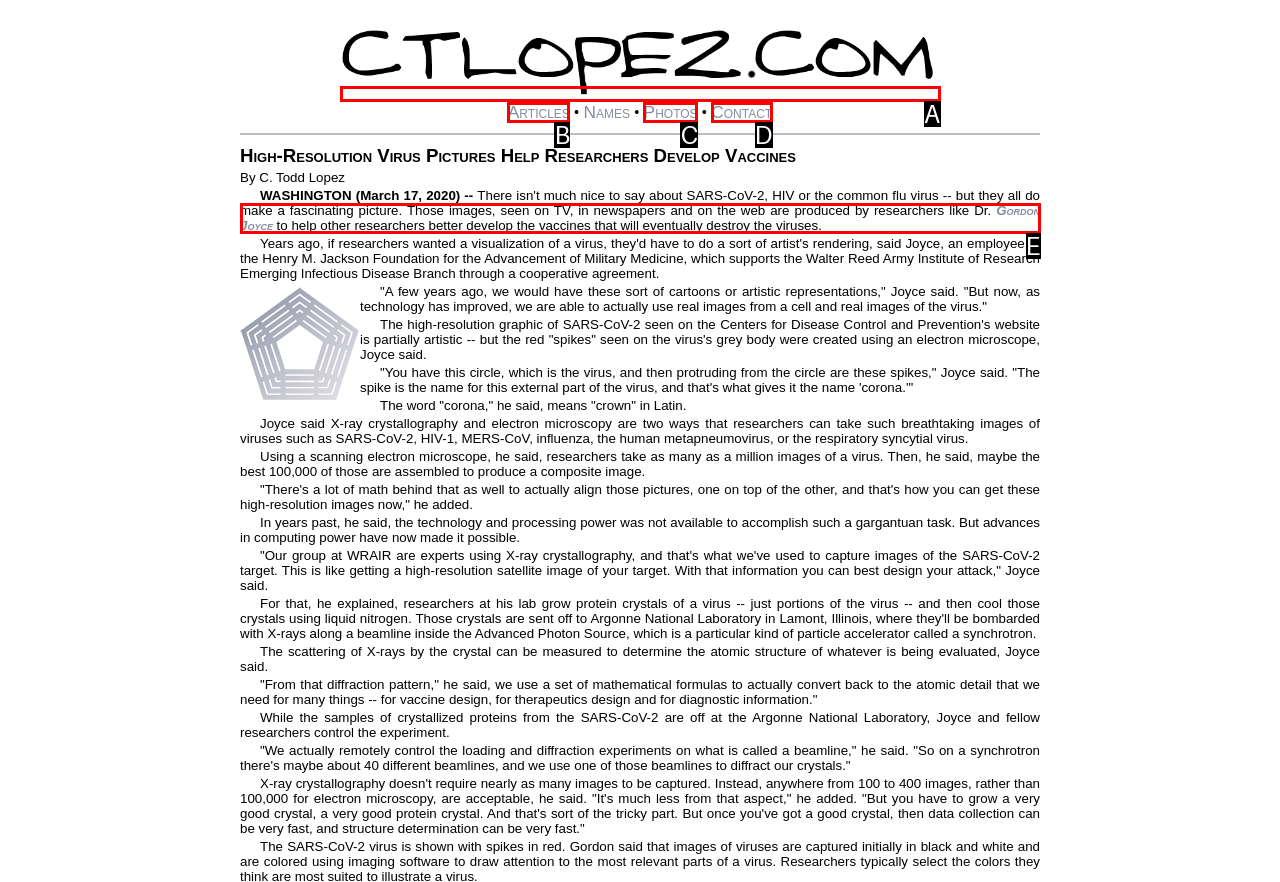Identify the HTML element that corresponds to the following description: Gordon Joyce Provide the letter of the best matching option.

E